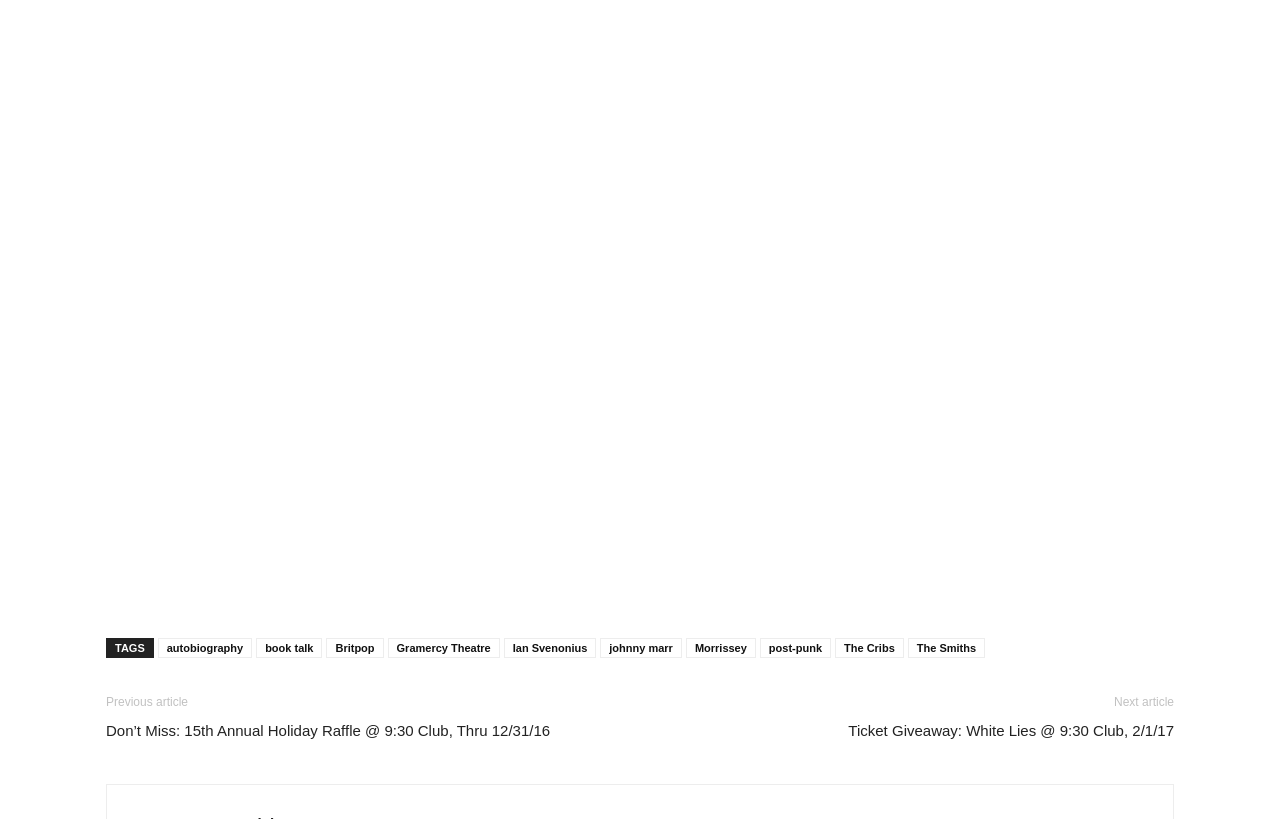Locate the bounding box coordinates of the area to click to fulfill this instruction: "Check out White Lies ticket giveaway". The bounding box should be presented as four float numbers between 0 and 1, in the order [left, top, right, bottom].

[0.663, 0.879, 0.917, 0.905]